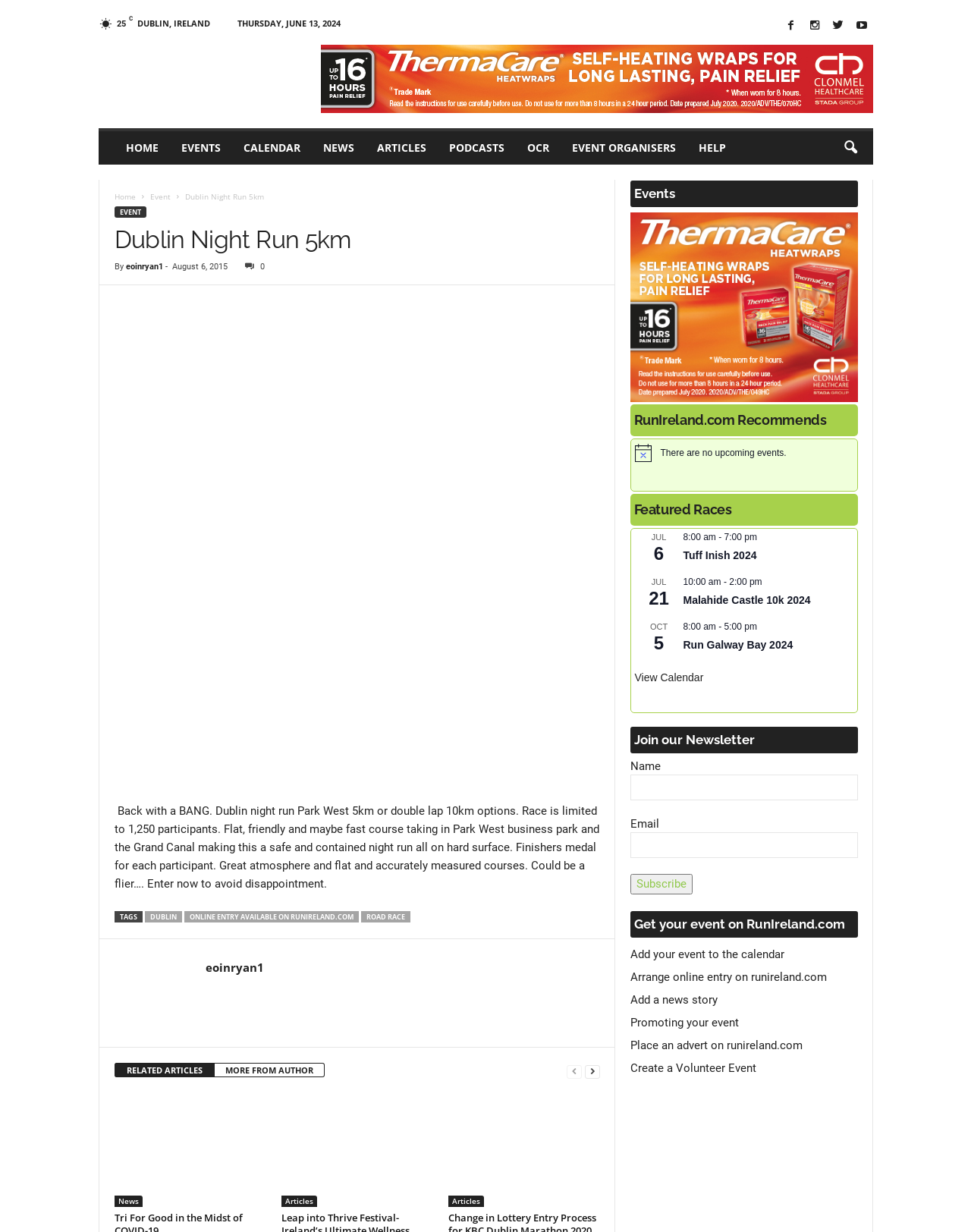Determine the bounding box coordinates for the area that should be clicked to carry out the following instruction: "Click on the 'Tuff Inish 2024' event".

[0.704, 0.446, 0.779, 0.456]